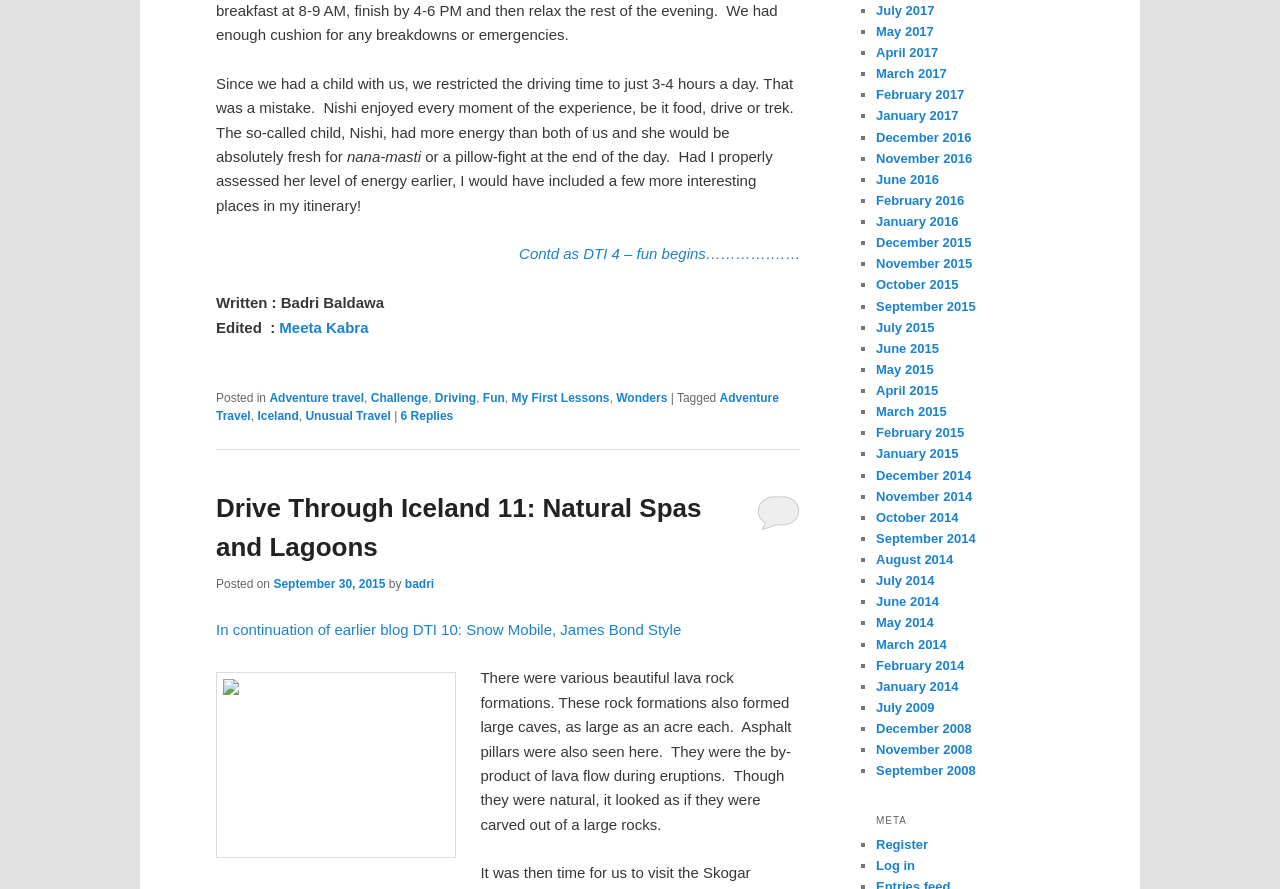Select the bounding box coordinates of the element I need to click to carry out the following instruction: "Read more about the blog post".

None